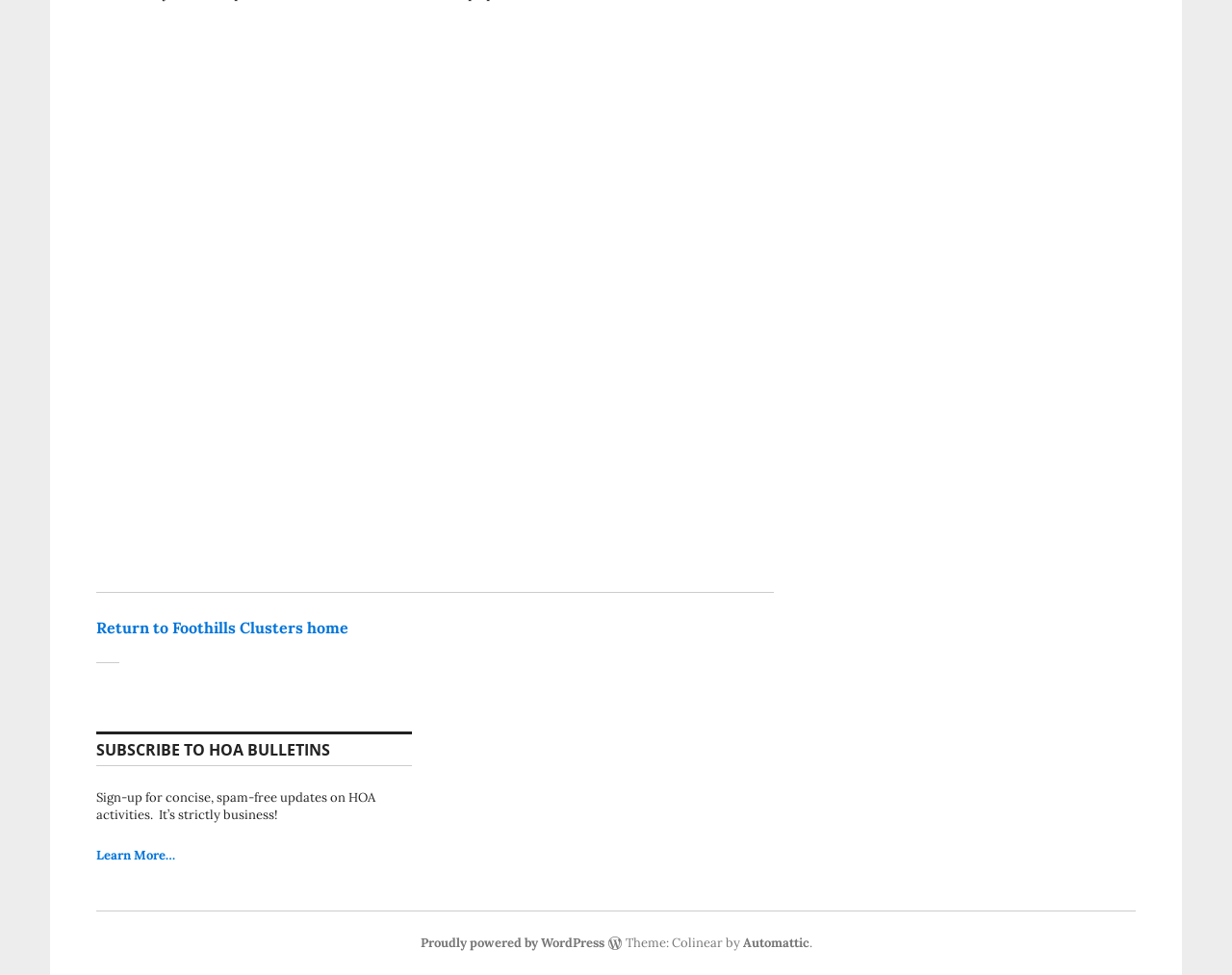What is the platform used to power the website?
We need a detailed and exhaustive answer to the question. Please elaborate.

In the footer section of the webpage, it is mentioned that 'Proudly powered by WordPress' which indicates that the platform used to power the website is WordPress.